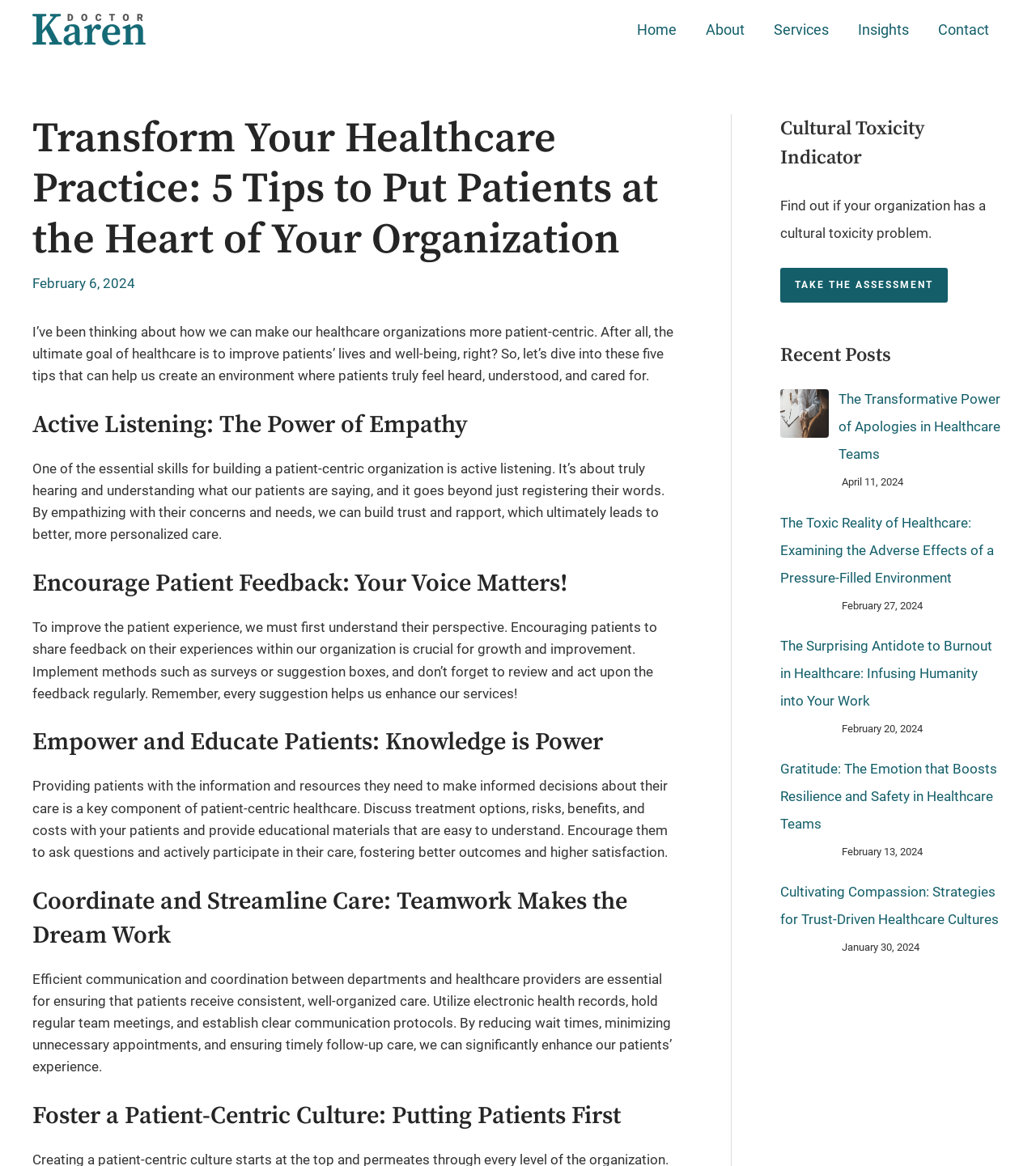Identify the bounding box coordinates of the region that should be clicked to execute the following instruction: "Learn more about 'RESOURCES'".

None